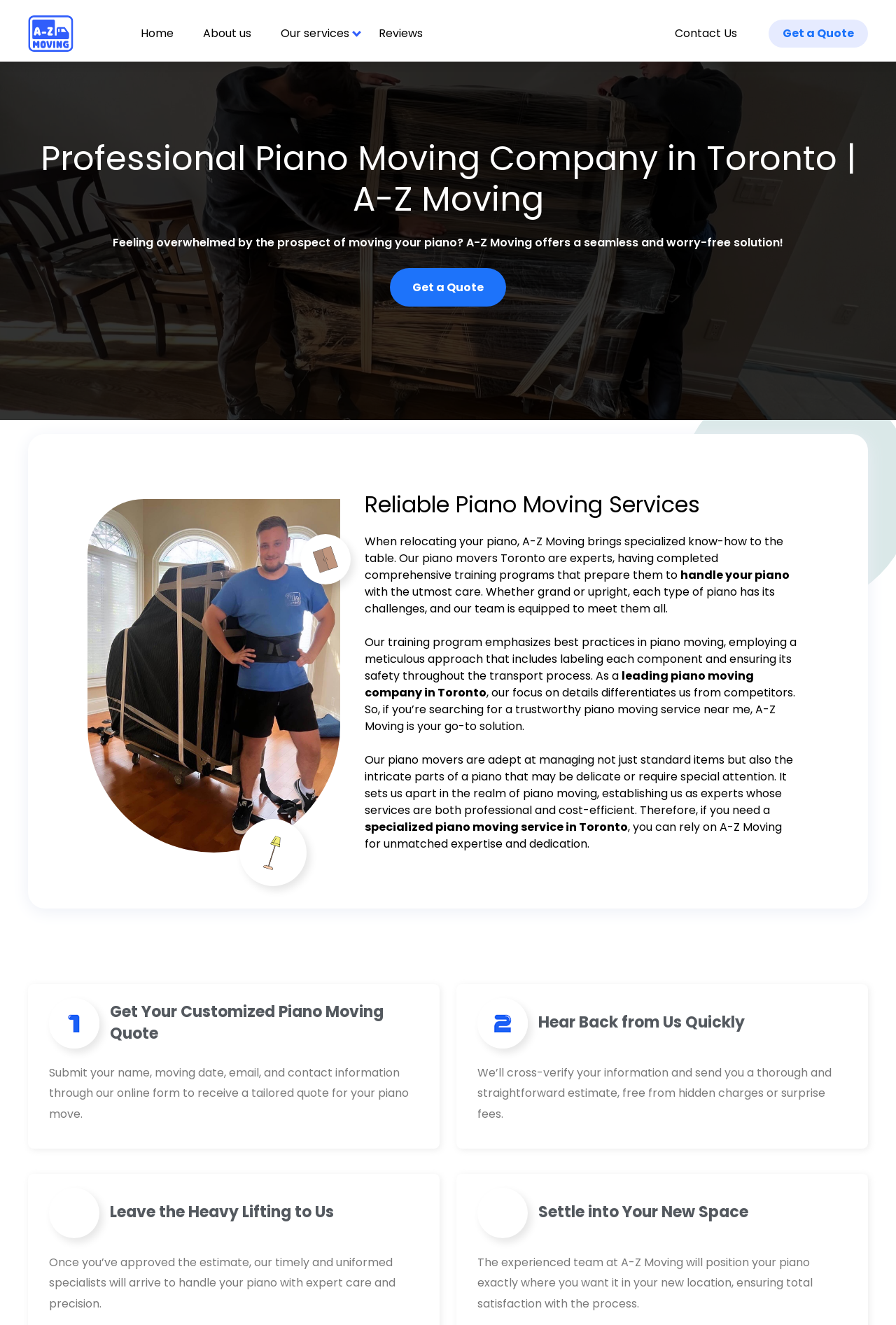Please determine the bounding box of the UI element that matches this description: Get a Quote. The coordinates should be given as (top-left x, top-left y, bottom-right x, bottom-right y), with all values between 0 and 1.

[0.858, 0.015, 0.969, 0.036]